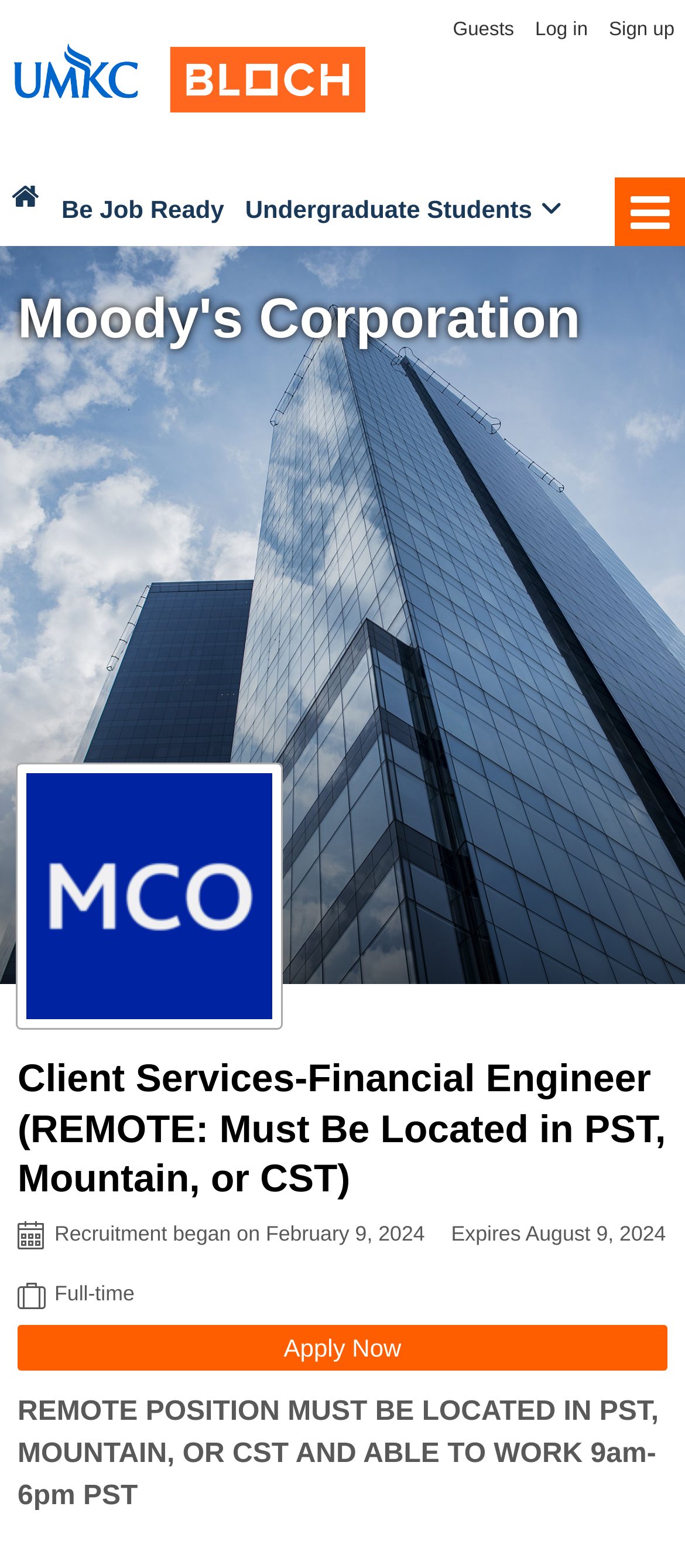Please find the bounding box coordinates of the clickable region needed to complete the following instruction: "Sign up for an account". The bounding box coordinates must consist of four float numbers between 0 and 1, i.e., [left, top, right, bottom].

[0.889, 0.0, 0.985, 0.039]